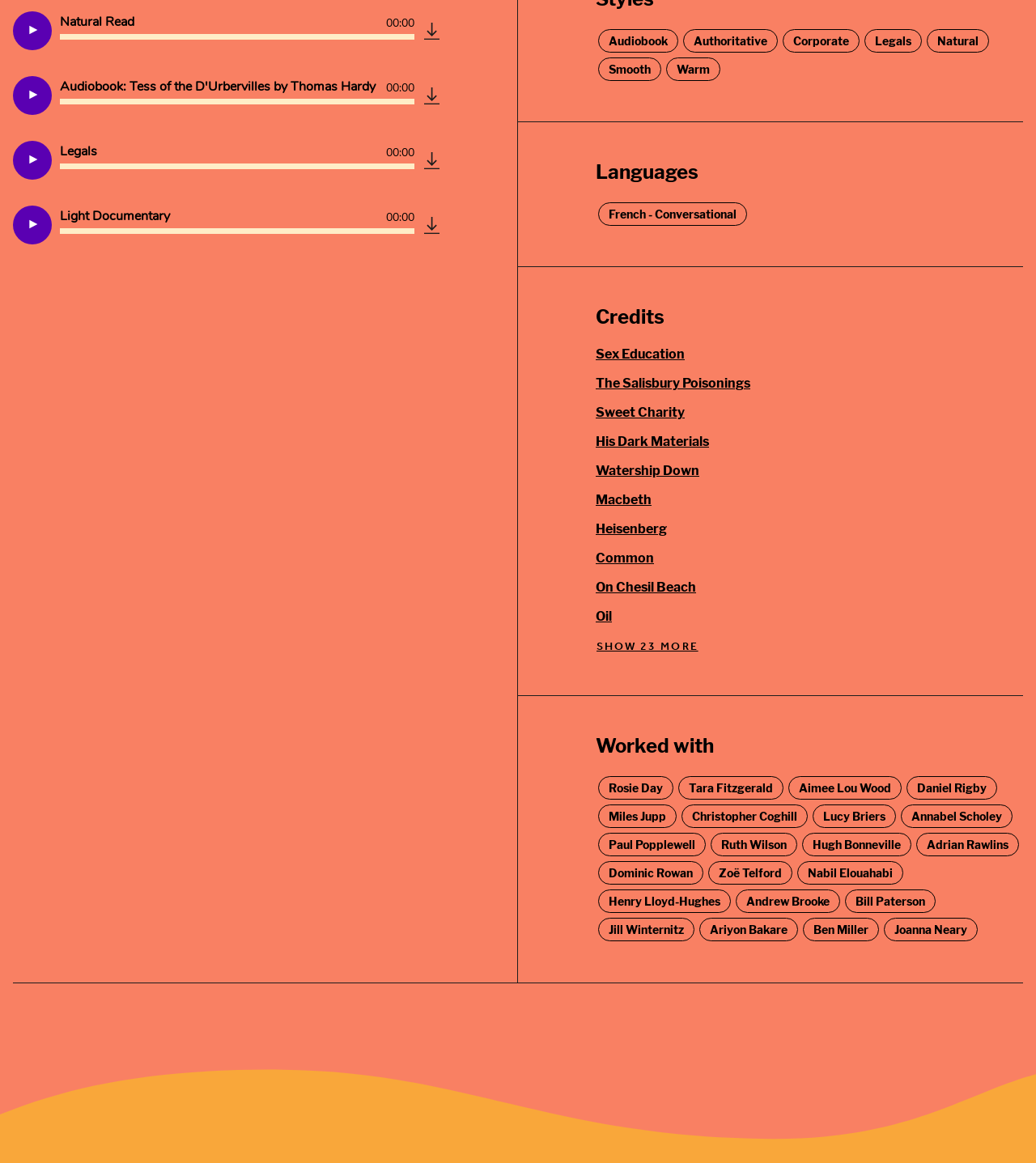What is the purpose of the 'SHOW 23 MORE' button?
Use the image to answer the question with a single word or phrase.

Show more credits